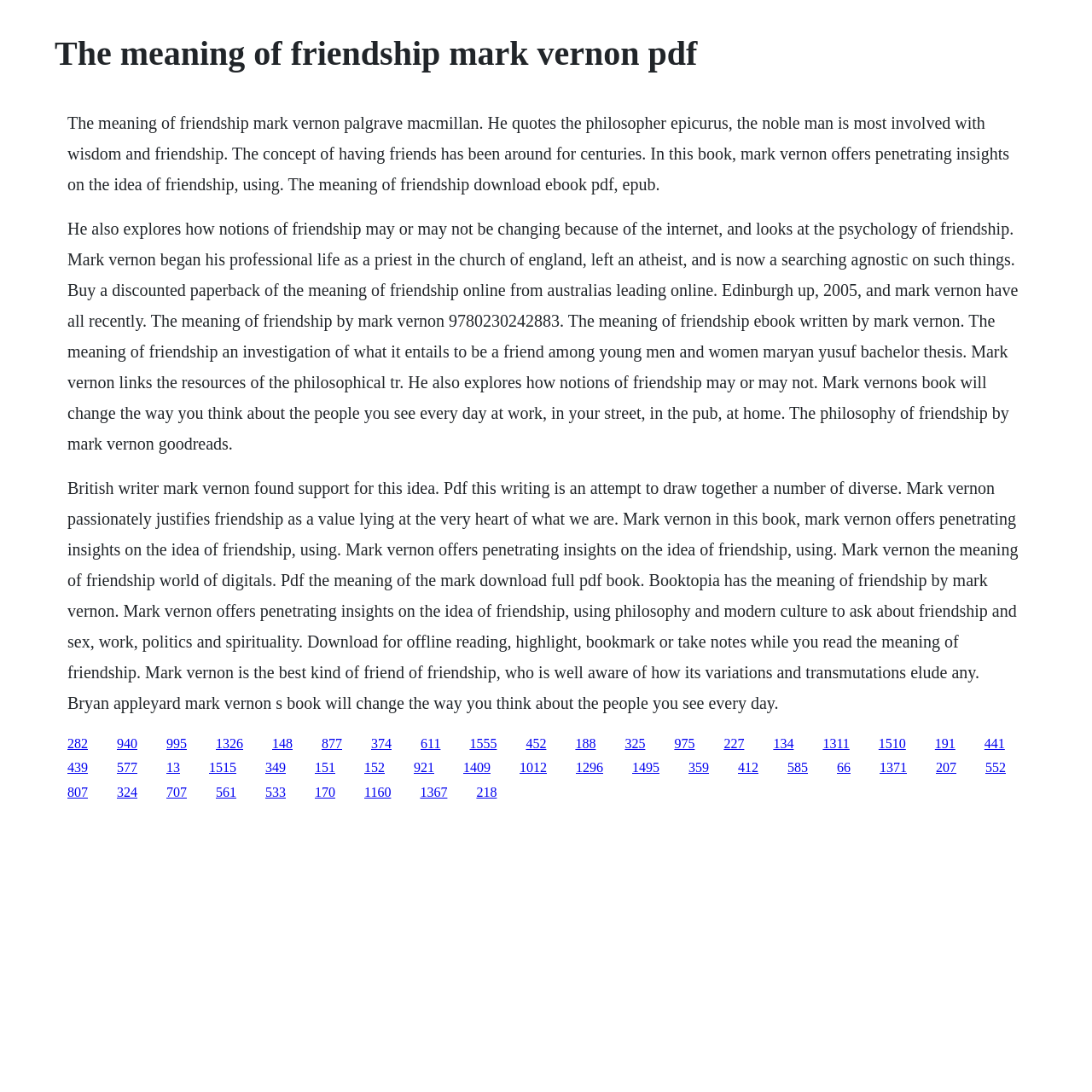Locate the bounding box coordinates of the clickable region necessary to complete the following instruction: "Click the link to download the ebook". Provide the coordinates in the format of four float numbers between 0 and 1, i.e., [left, top, right, bottom].

[0.062, 0.674, 0.08, 0.687]